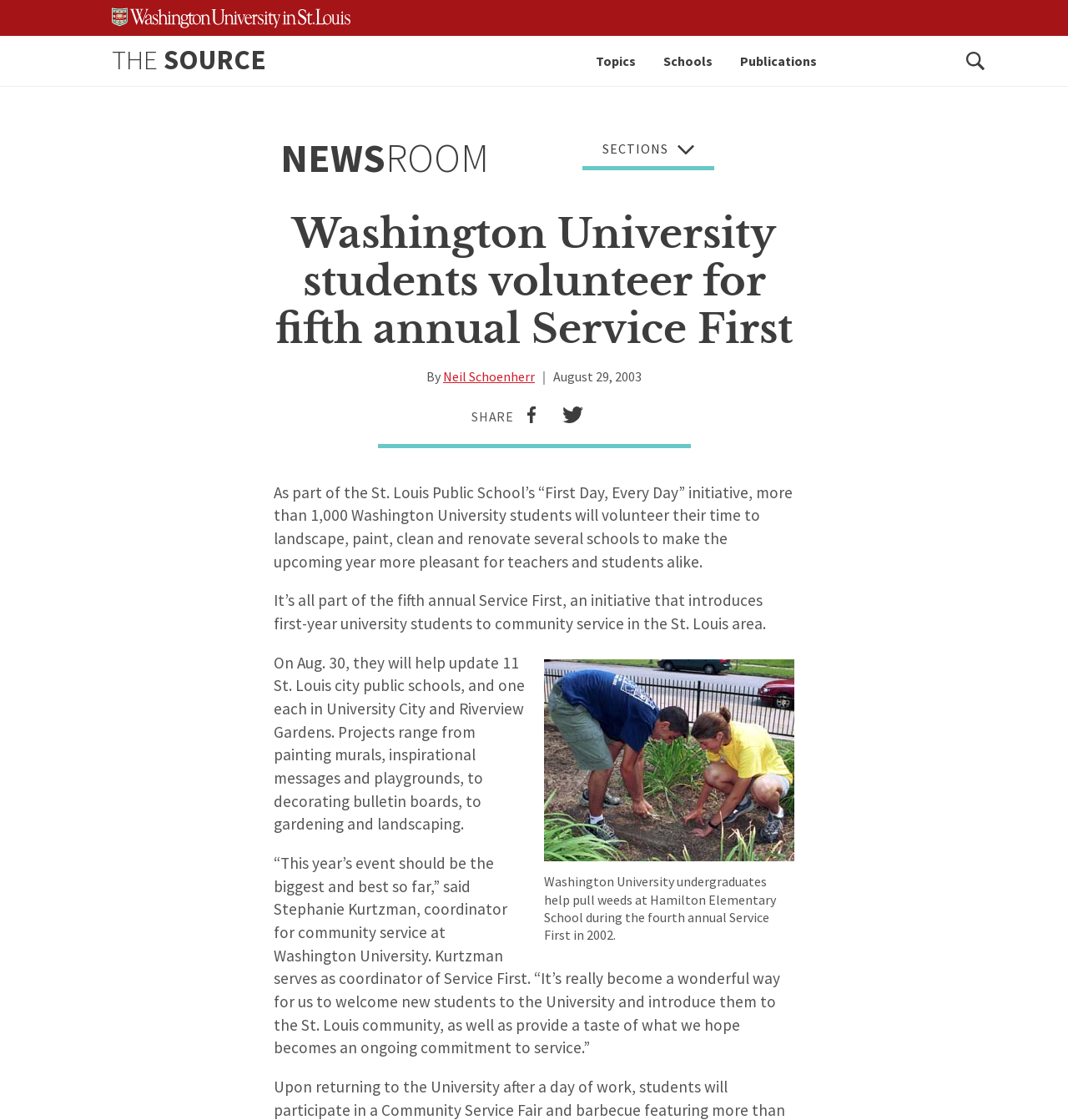Find the bounding box coordinates of the clickable area that will achieve the following instruction: "Share on facebook".

[0.481, 0.363, 0.514, 0.382]